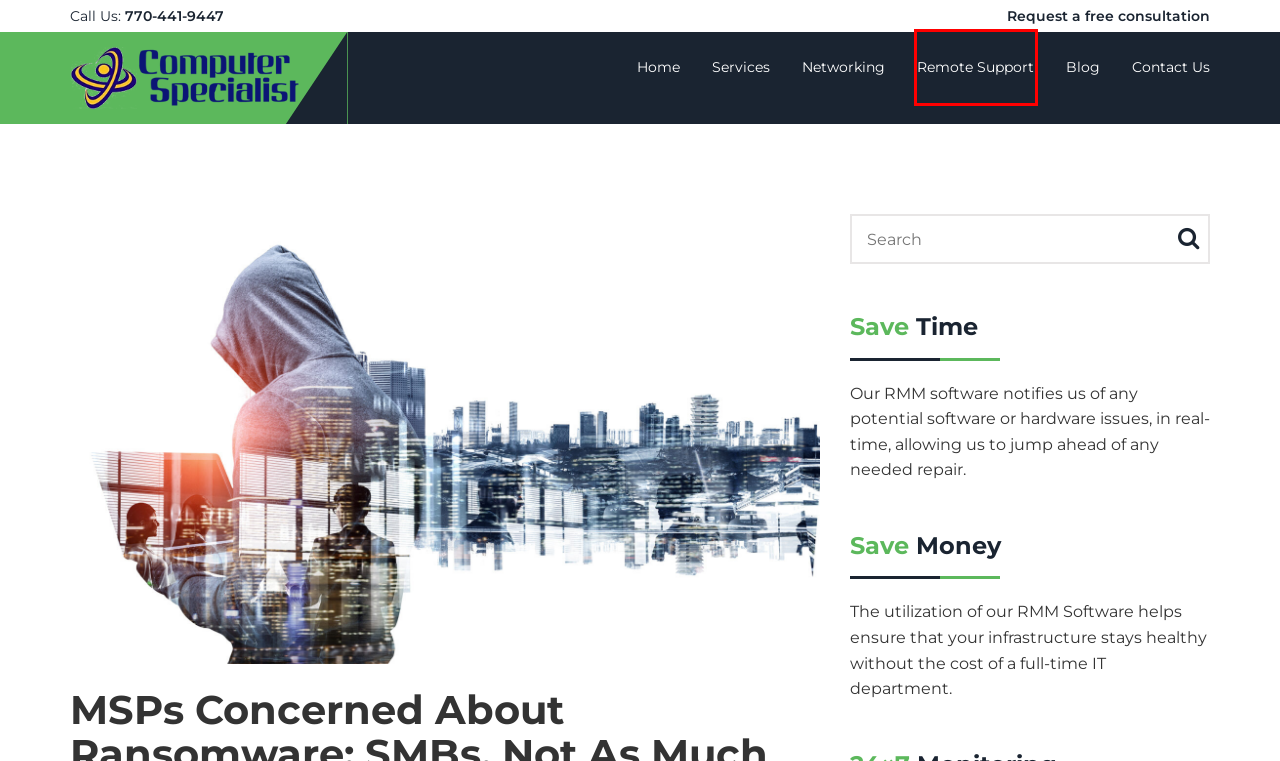You have a screenshot of a webpage with a red rectangle bounding box around a UI element. Choose the best description that matches the new page after clicking the element within the bounding box. The candidate descriptions are:
A. Contact Us – Computer Specialist: Atlanta, GA
B. Remote Support – Computer Specialist: Atlanta, GA
C. August 2020 – Computer Specialist: Atlanta, GA
D. Networking – Computer Specialist: Atlanta, GA
E. Computer Specialist: Atlanta, GA – On-Site and Remote Computer Repair in the Metro Atlanta, GA area.
F. Blog – Computer Specialist: Atlanta, GA
G. December 2020 – Computer Specialist: Atlanta, GA
H. Services – Computer Specialist: Atlanta, GA

B